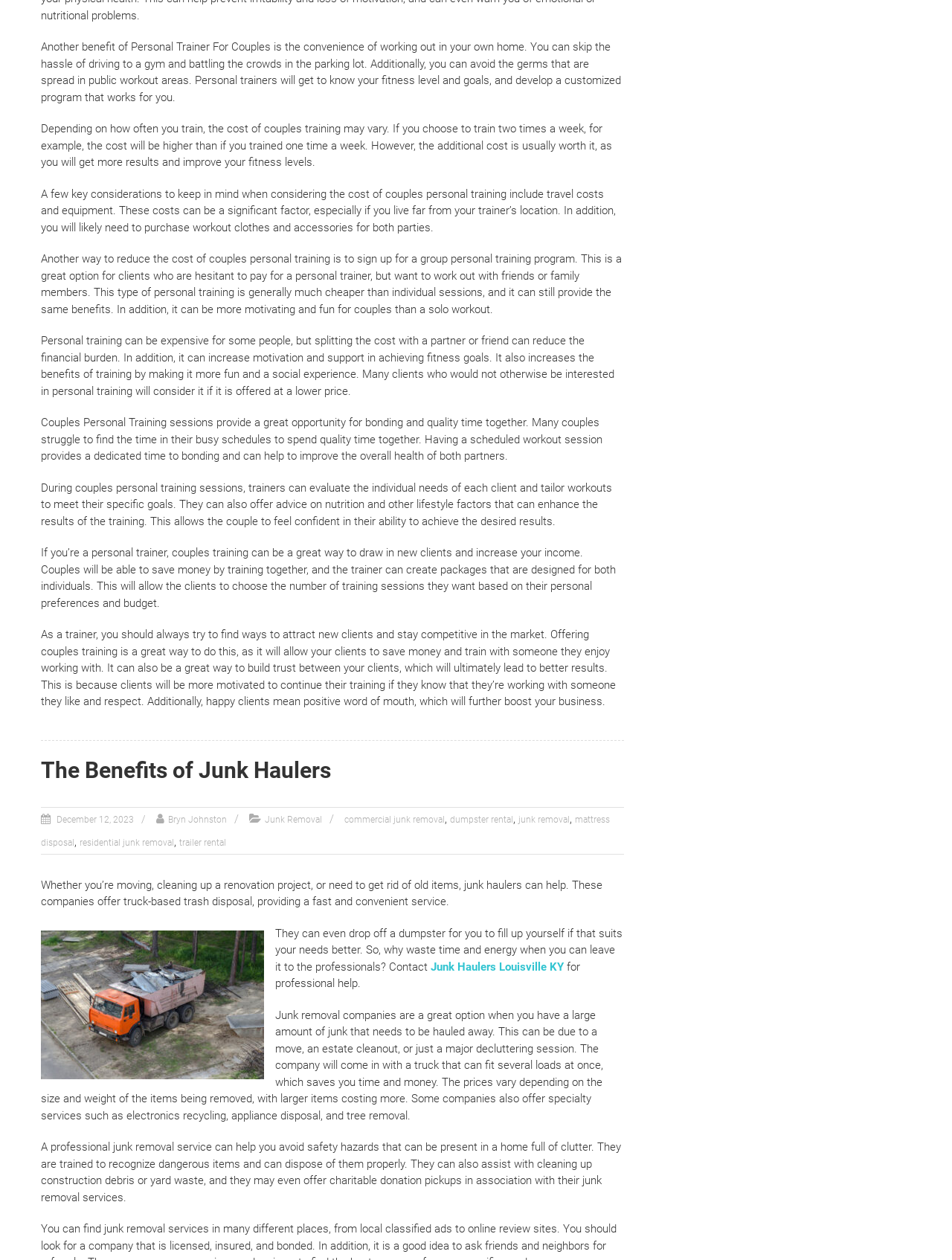Can you provide the bounding box coordinates for the element that should be clicked to implement the instruction: "Click the link to learn about the benefits of junk haulers"?

[0.043, 0.6, 0.655, 0.623]